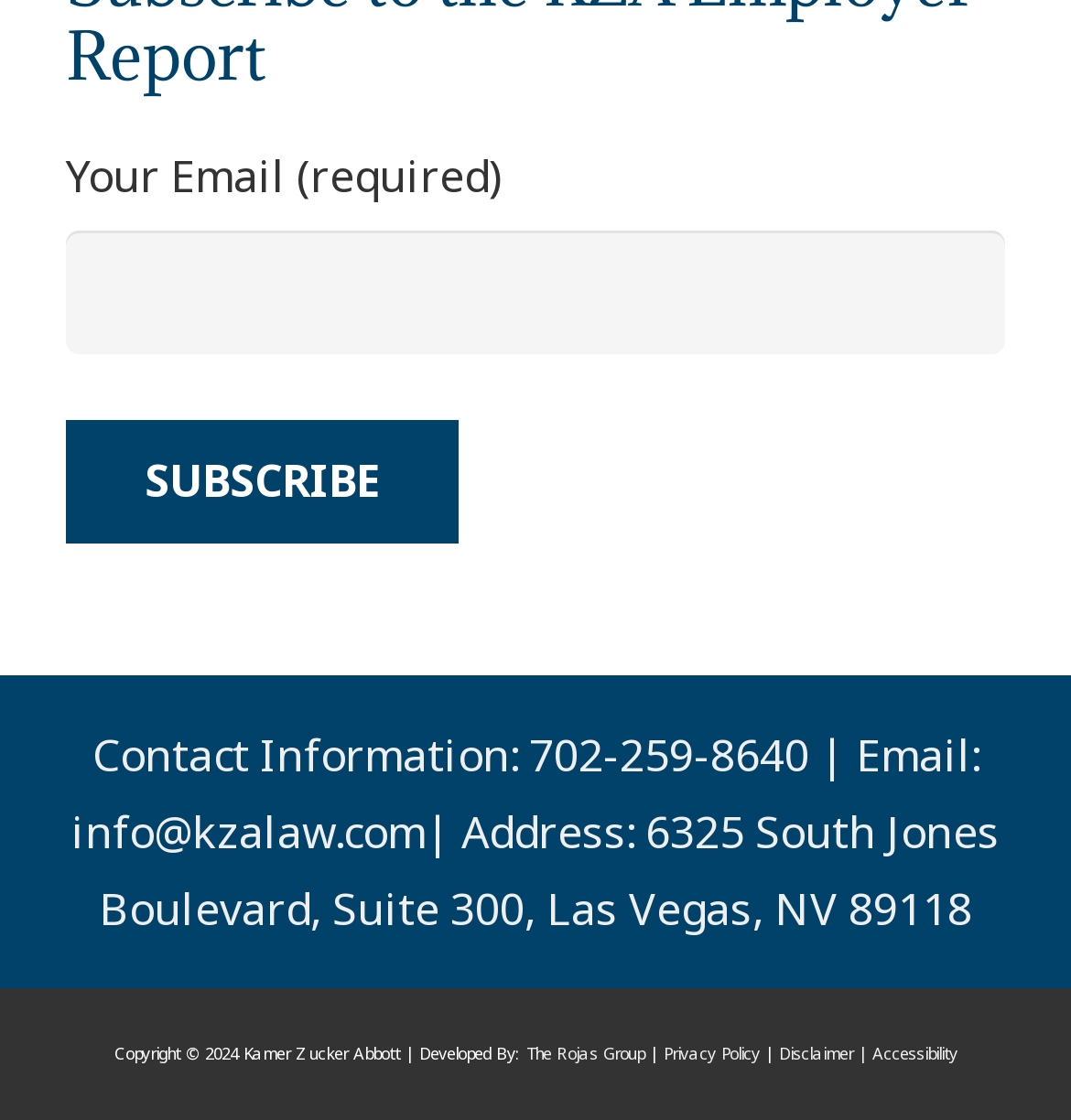Who developed the website?
Please provide a detailed and thorough answer to the question.

The website's footer section contains a credit for the developer, 'The Rojas Group', indicating that they are responsible for designing and building the website.